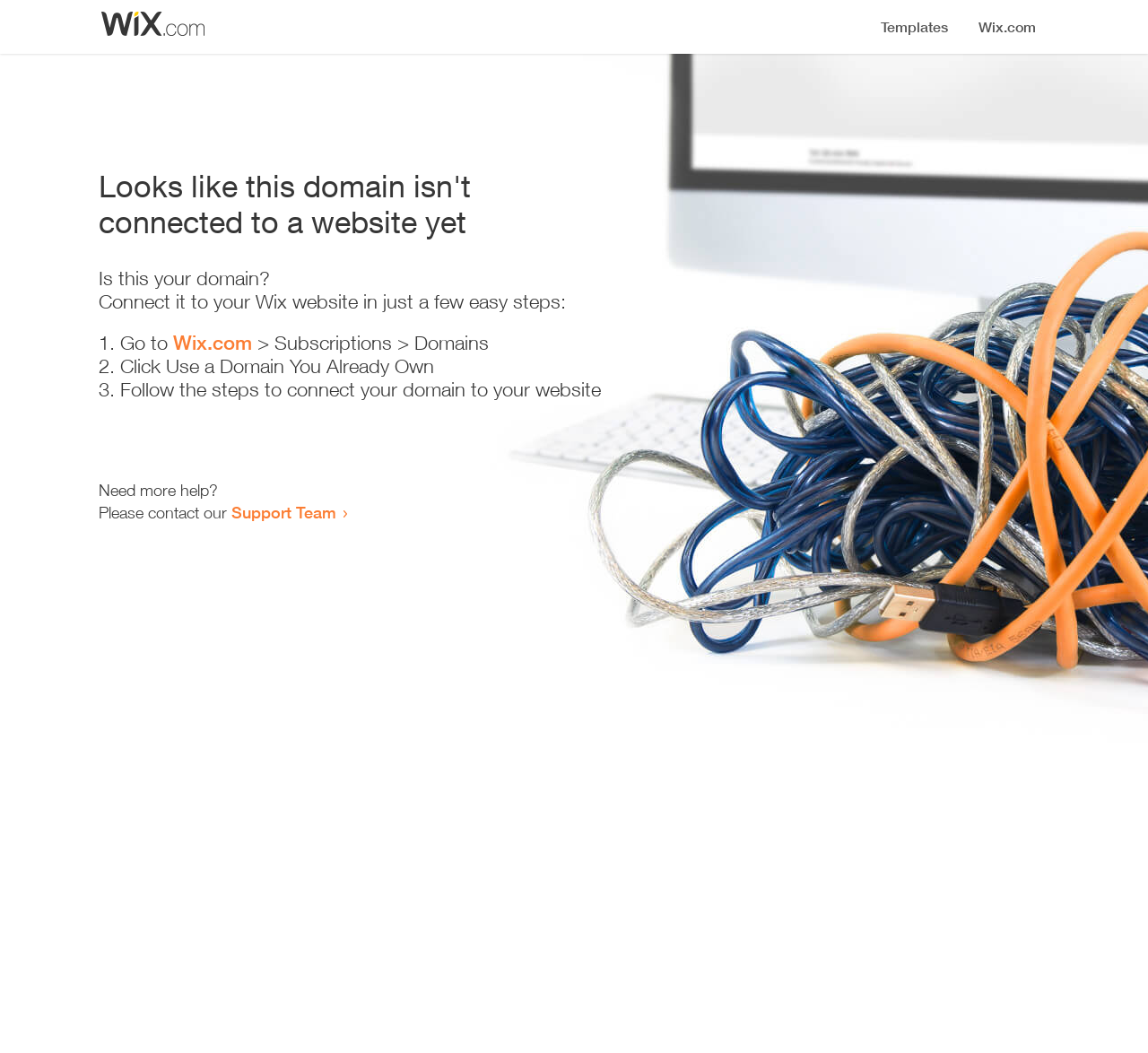Identify and generate the primary title of the webpage.

Looks like this domain isn't
connected to a website yet